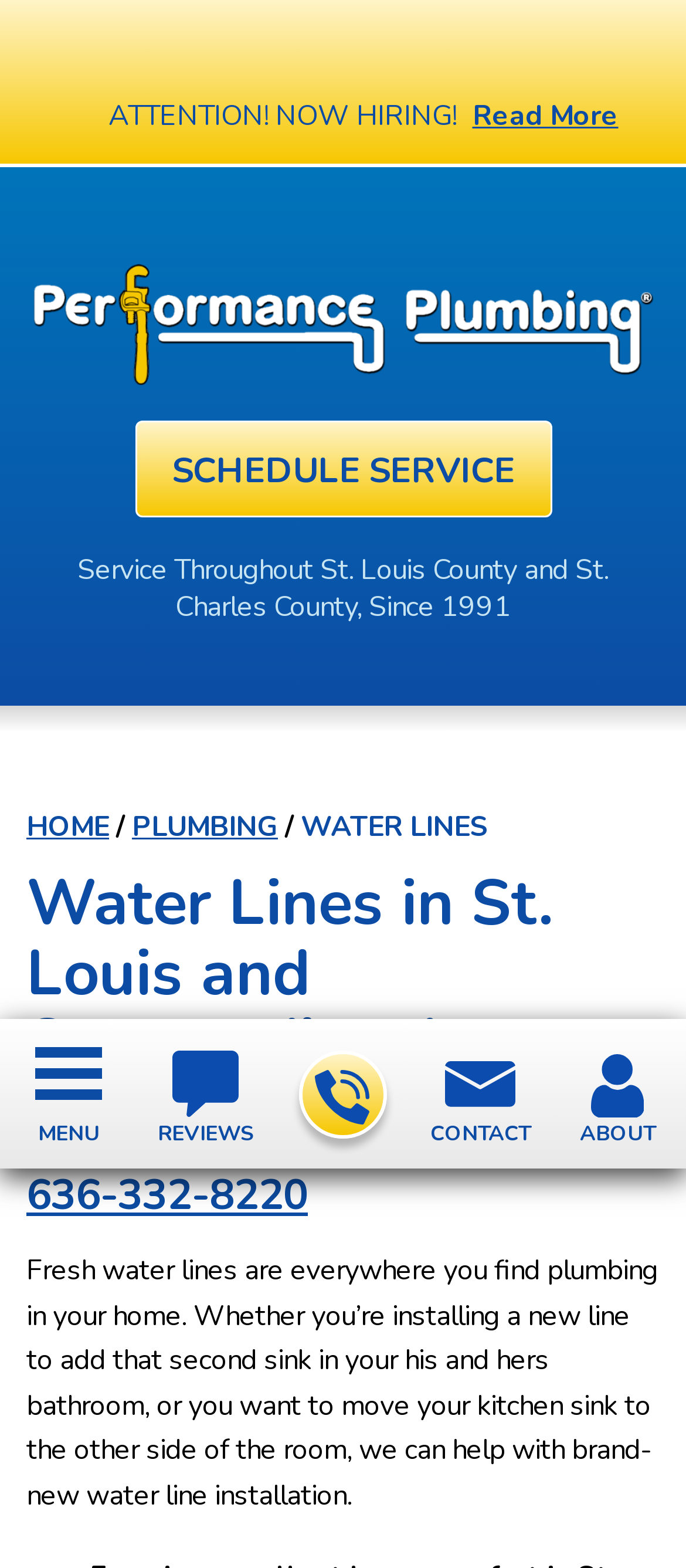What is the company's phone number?
Look at the image and respond with a one-word or short phrase answer.

636-332-8220